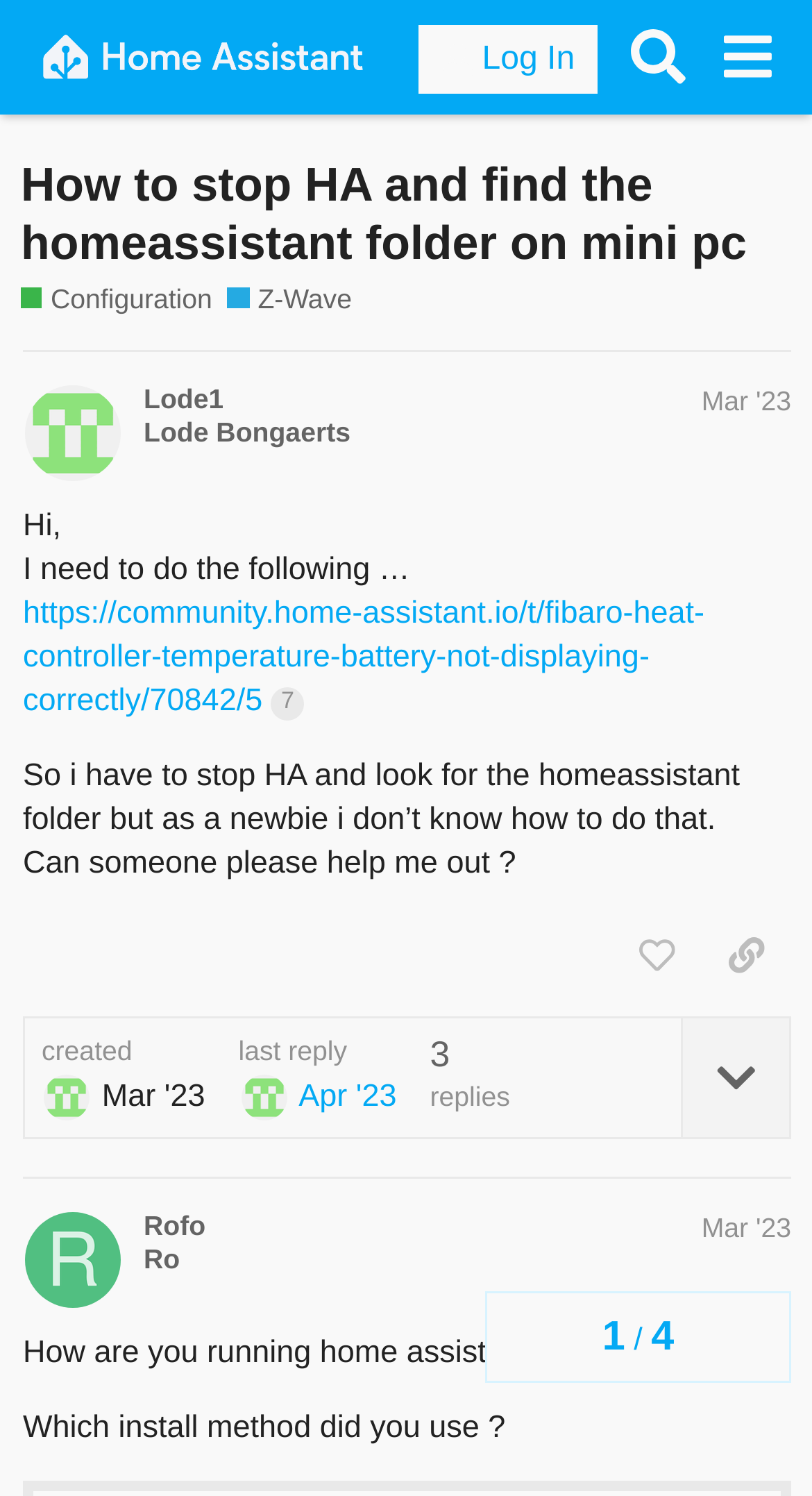Identify the bounding box coordinates for the UI element described by the following text: "Configuration". Provide the coordinates as four float numbers between 0 and 1, in the format [left, top, right, bottom].

[0.026, 0.188, 0.261, 0.213]